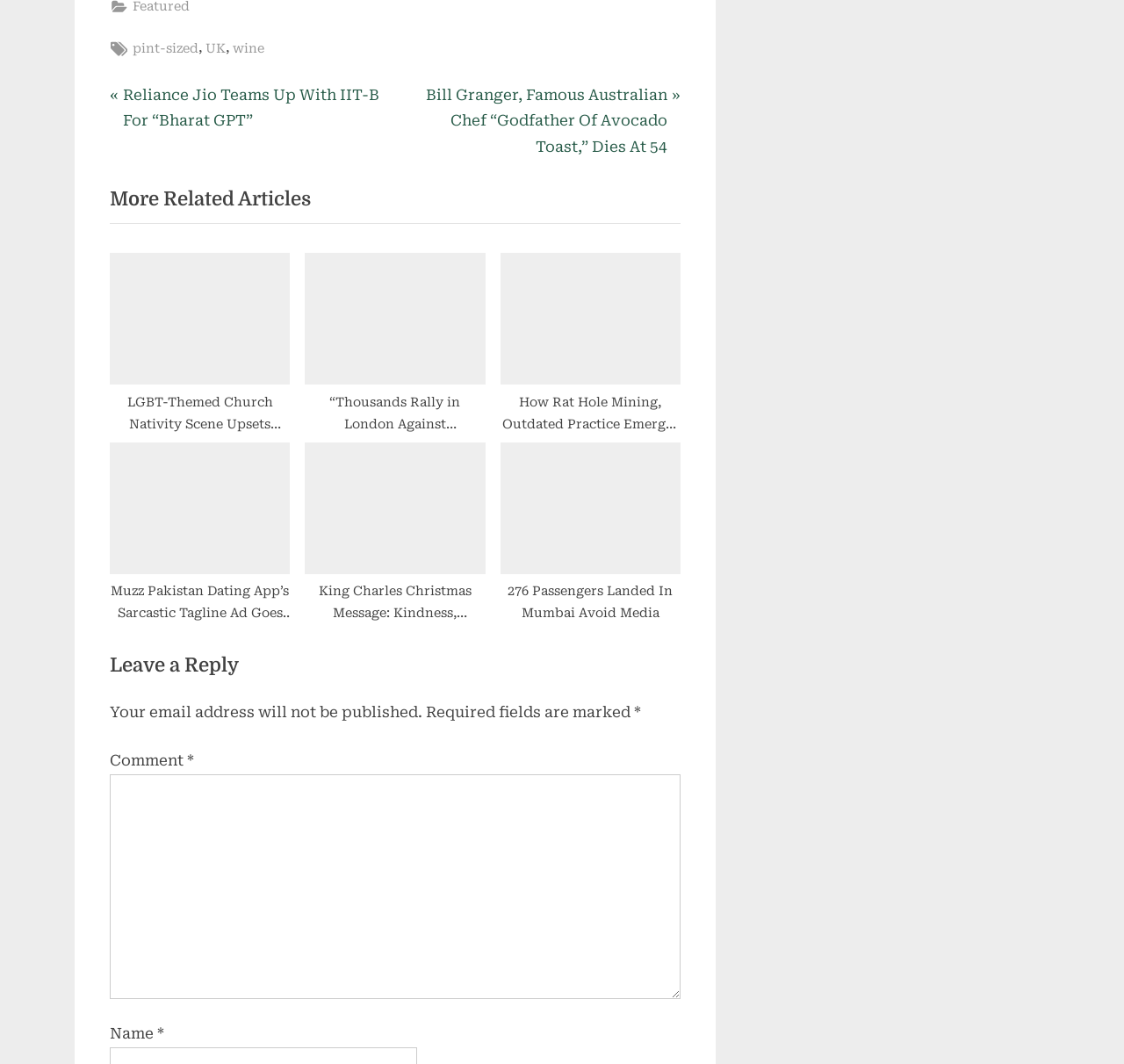Please identify the bounding box coordinates of the area I need to click to accomplish the following instruction: "View the 'nativity scene' article".

[0.098, 0.238, 0.258, 0.395]